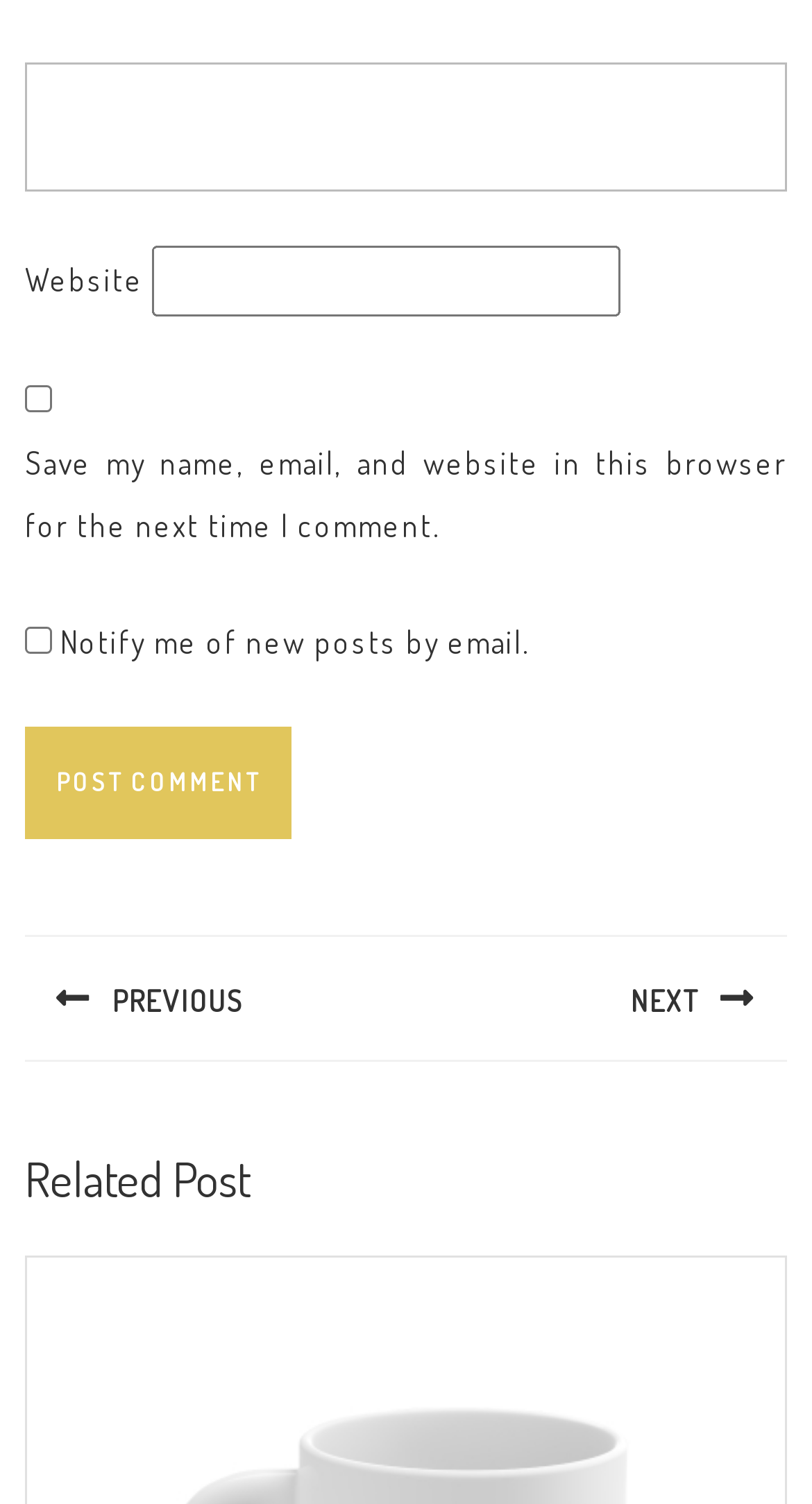How many links are there in the post navigation section?
Answer the question in a detailed and comprehensive manner.

In the post navigation section, there are two links: 'Previous post:' and 'Next post:'.